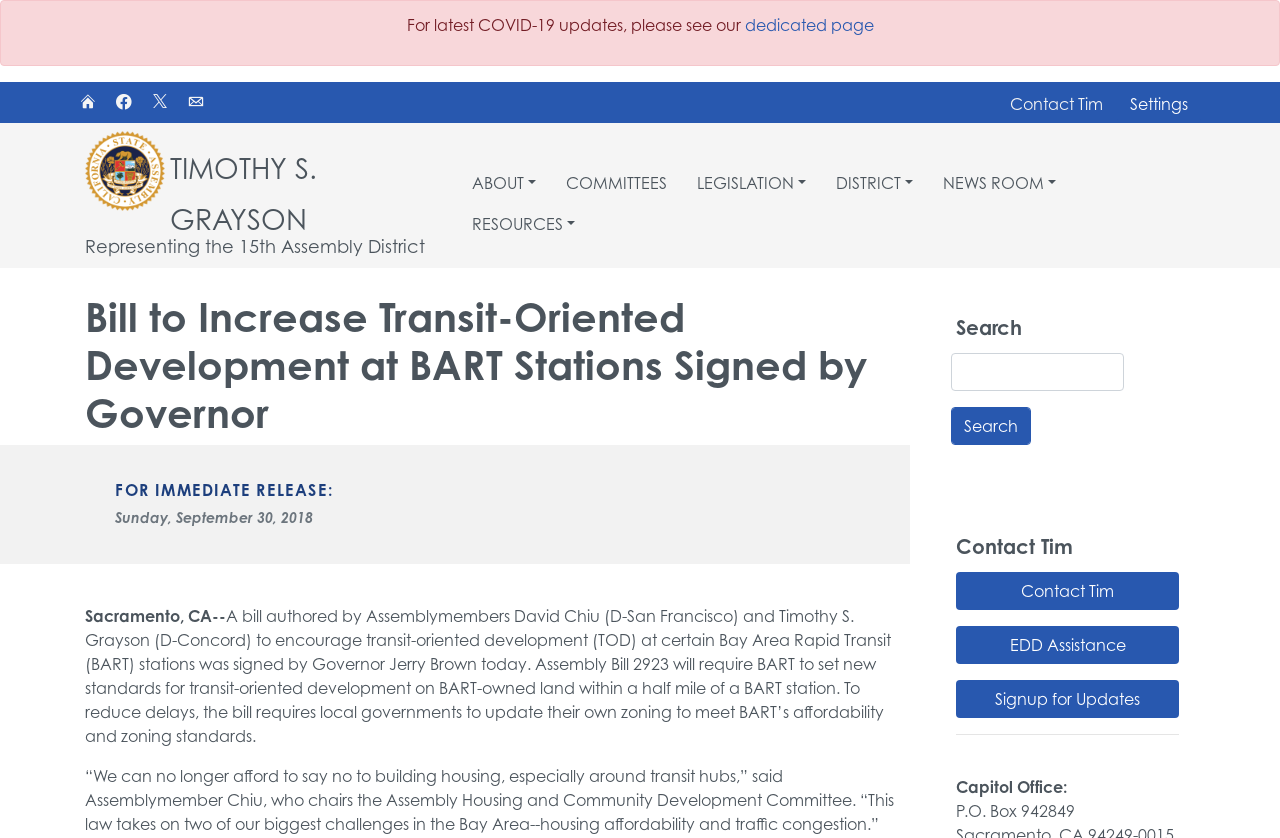What is the contact information provided for the Capitol Office?
Please interpret the details in the image and answer the question thoroughly.

This answer can be found in the StaticText element that is located below the 'Capitol Office:' heading. The StaticText element displays the text 'P.O. Box 942849'.